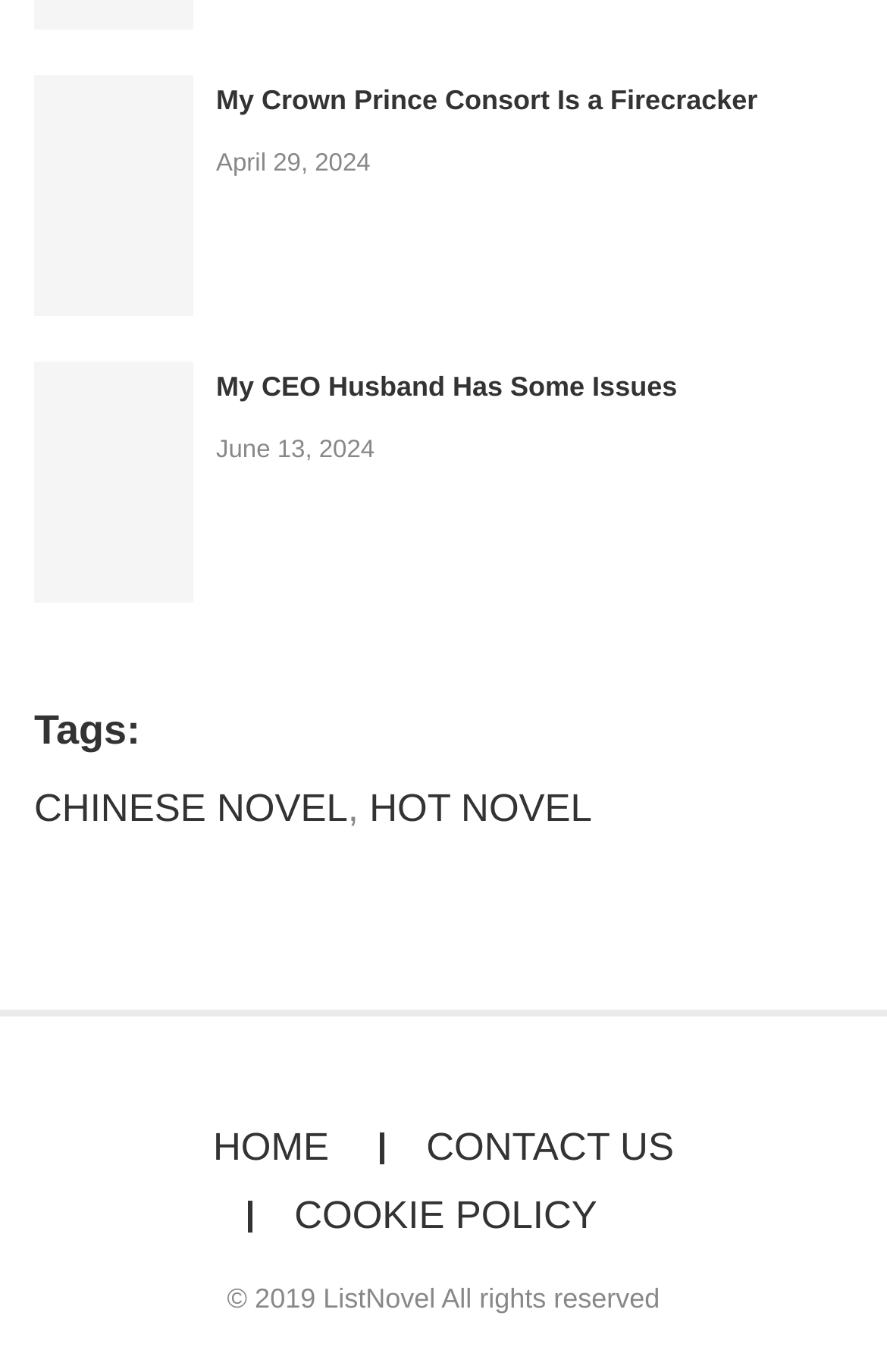What is the position of the 'HOME' link?
Refer to the screenshot and answer in one word or phrase.

Top-left